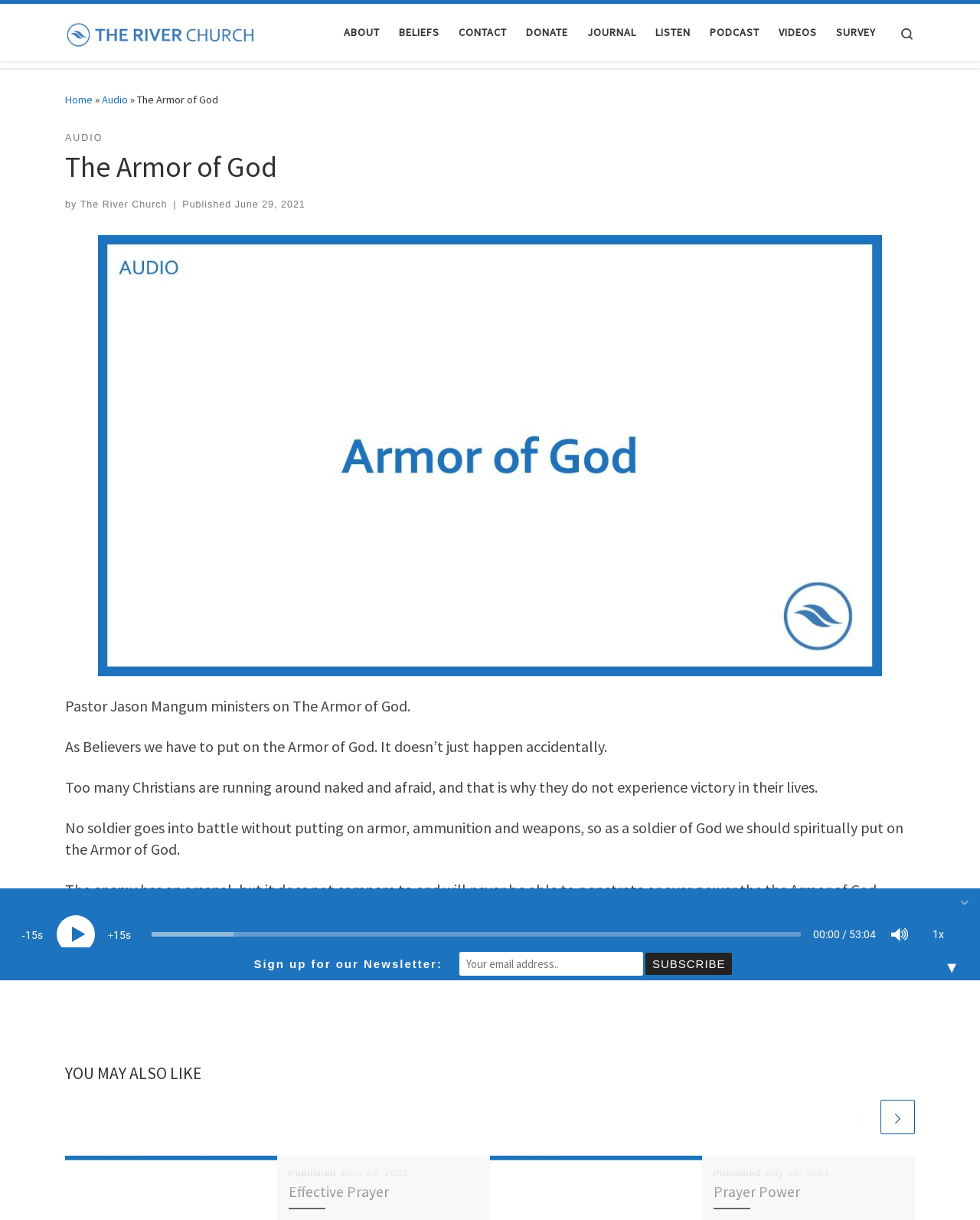Who is the minister of the sermon?
Analyze the screenshot and provide a detailed answer to the question.

The minister of the sermon is mentioned in the article section of the webpage, which is Pastor Jason Mangum.